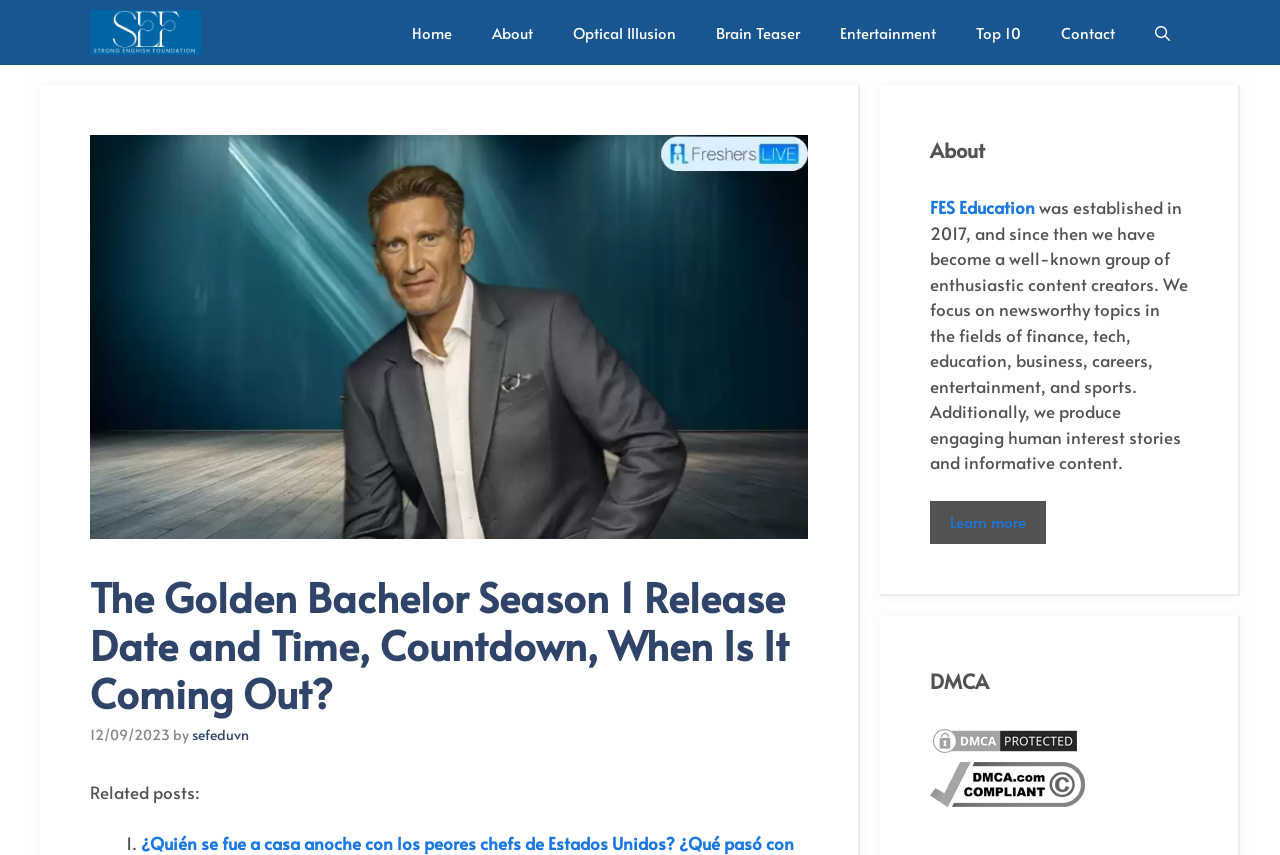Locate the bounding box coordinates of the clickable element to fulfill the following instruction: "Open the search". Provide the coordinates as four float numbers between 0 and 1 in the format [left, top, right, bottom].

[0.887, 0.0, 0.93, 0.076]